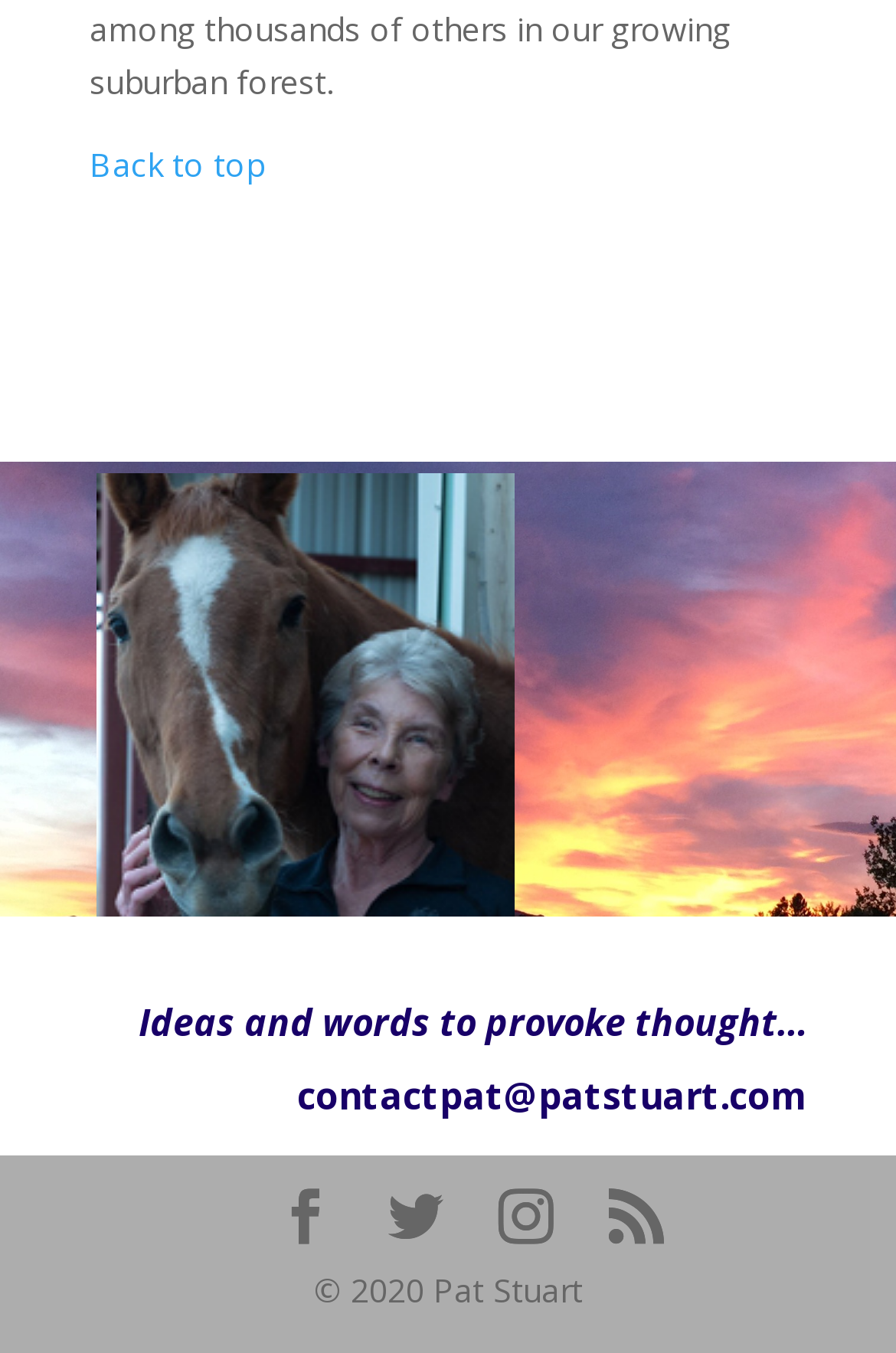What is the purpose of the 'Back to top' link?
Please answer the question as detailed as possible based on the image.

The 'Back to top' link is located at the top of the webpage and its purpose is to allow users to quickly scroll back to the top of the webpage when they are at the bottom.